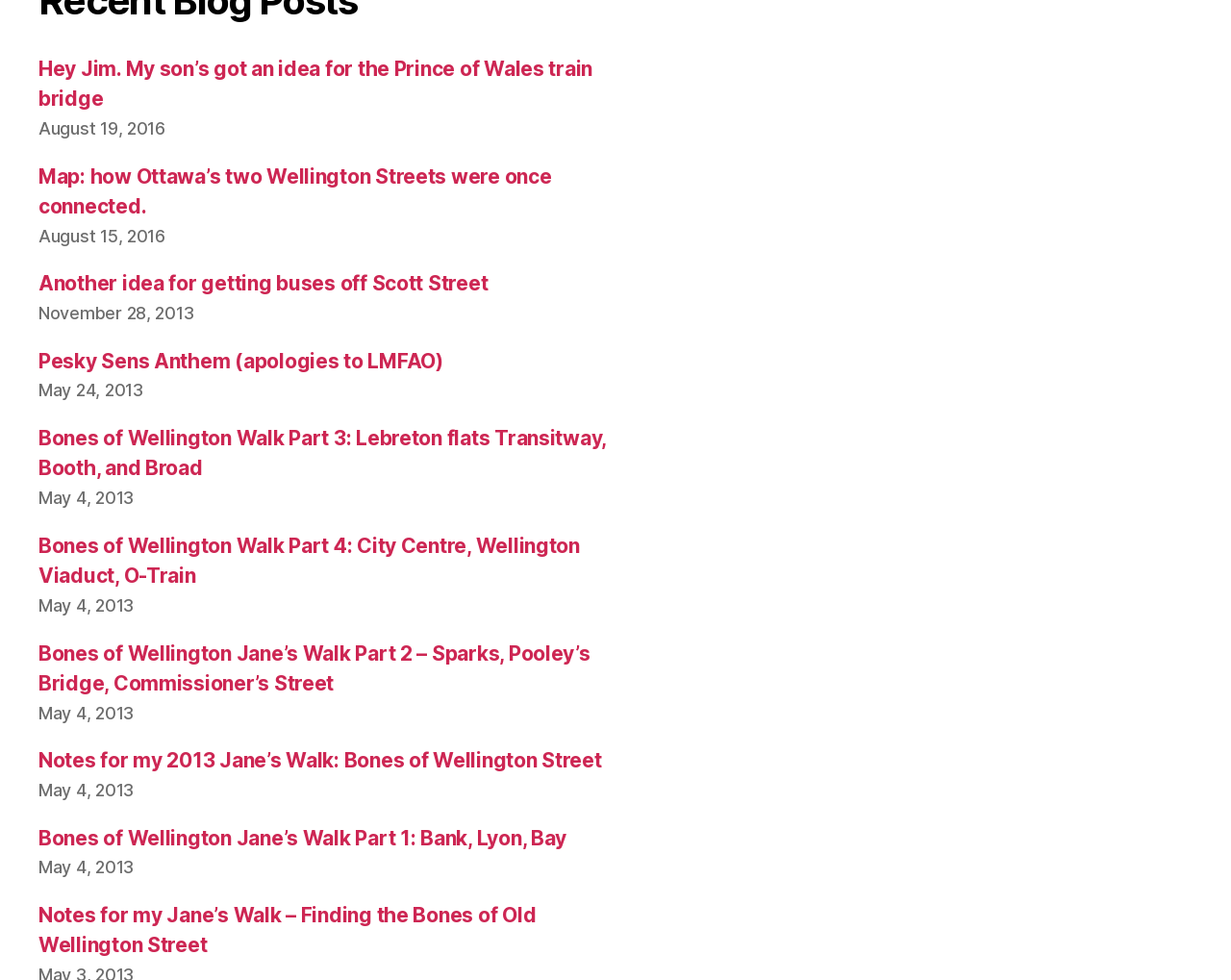Locate the bounding box coordinates of the region to be clicked to comply with the following instruction: "Read the post about getting buses off Scott Street". The coordinates must be four float numbers between 0 and 1, in the form [left, top, right, bottom].

[0.031, 0.277, 0.396, 0.302]